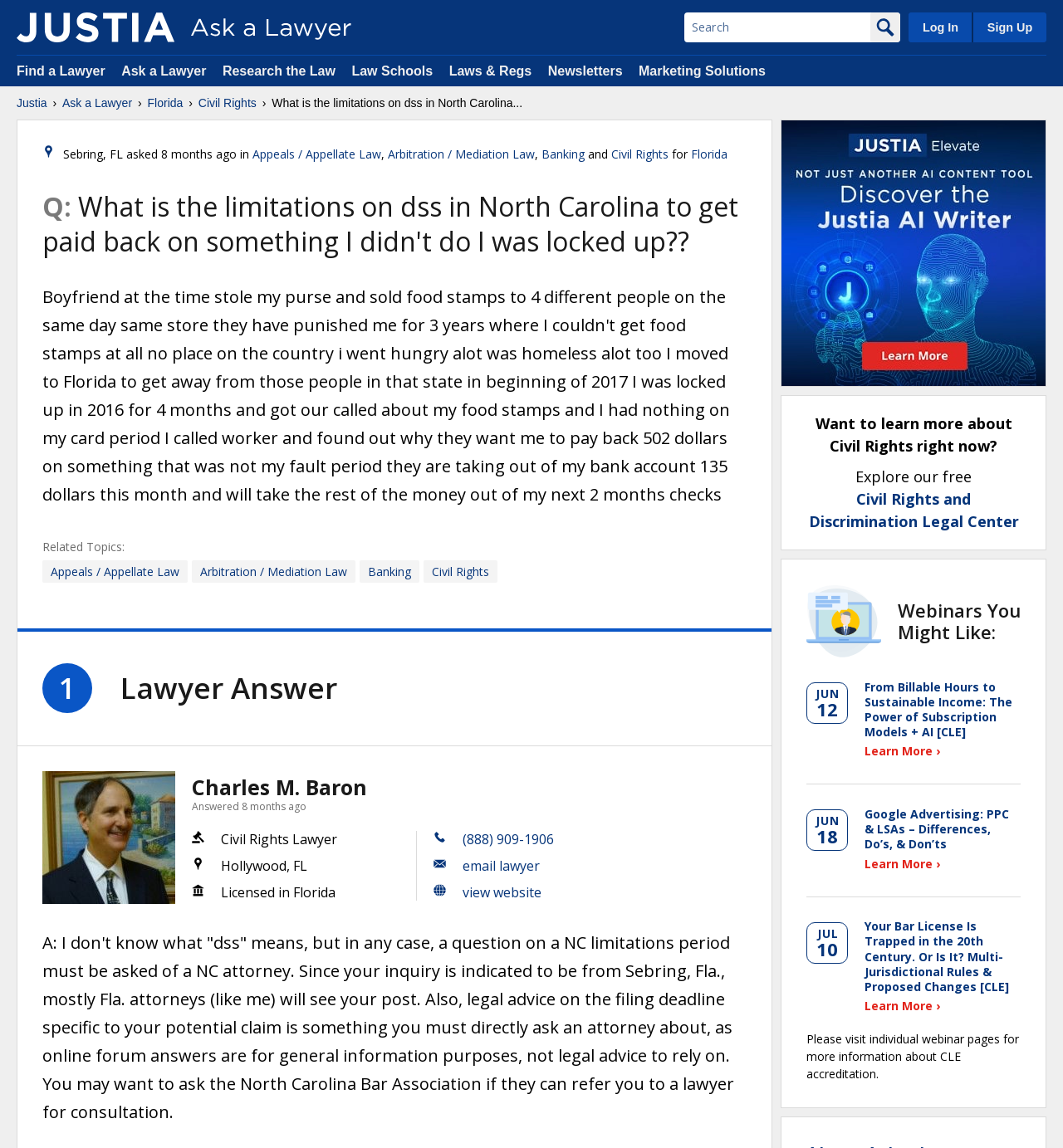Determine which piece of text is the heading of the webpage and provide it.

Q: What is the limitations on dss in North Carolina to get paid back on something I didn't do I was locked up??